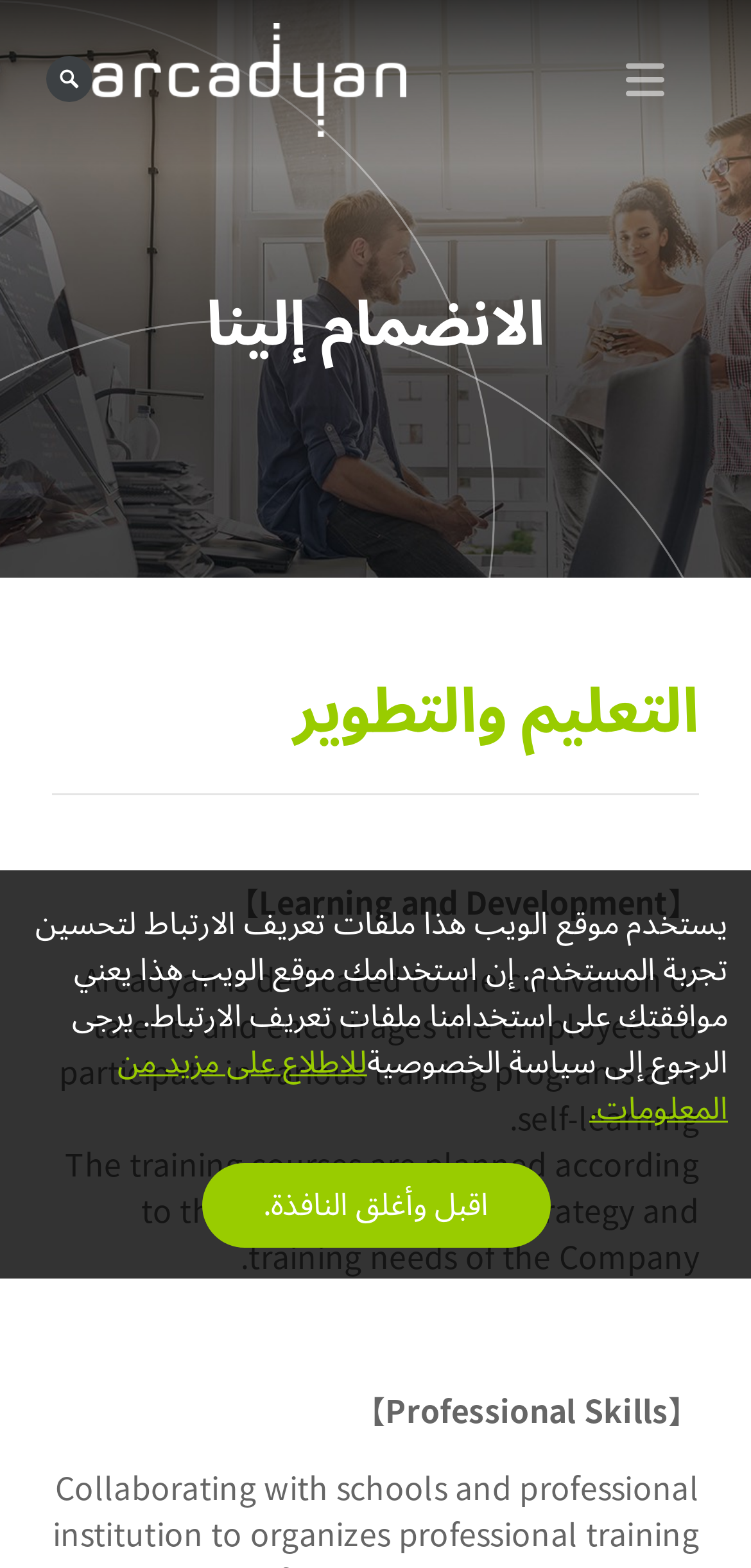What is the company's focus?
Ensure your answer is thorough and detailed.

The company, Arcadyan, is dedicated to the cultivation of talents, as stated in the paragraph under the 'Learning and Development' heading.